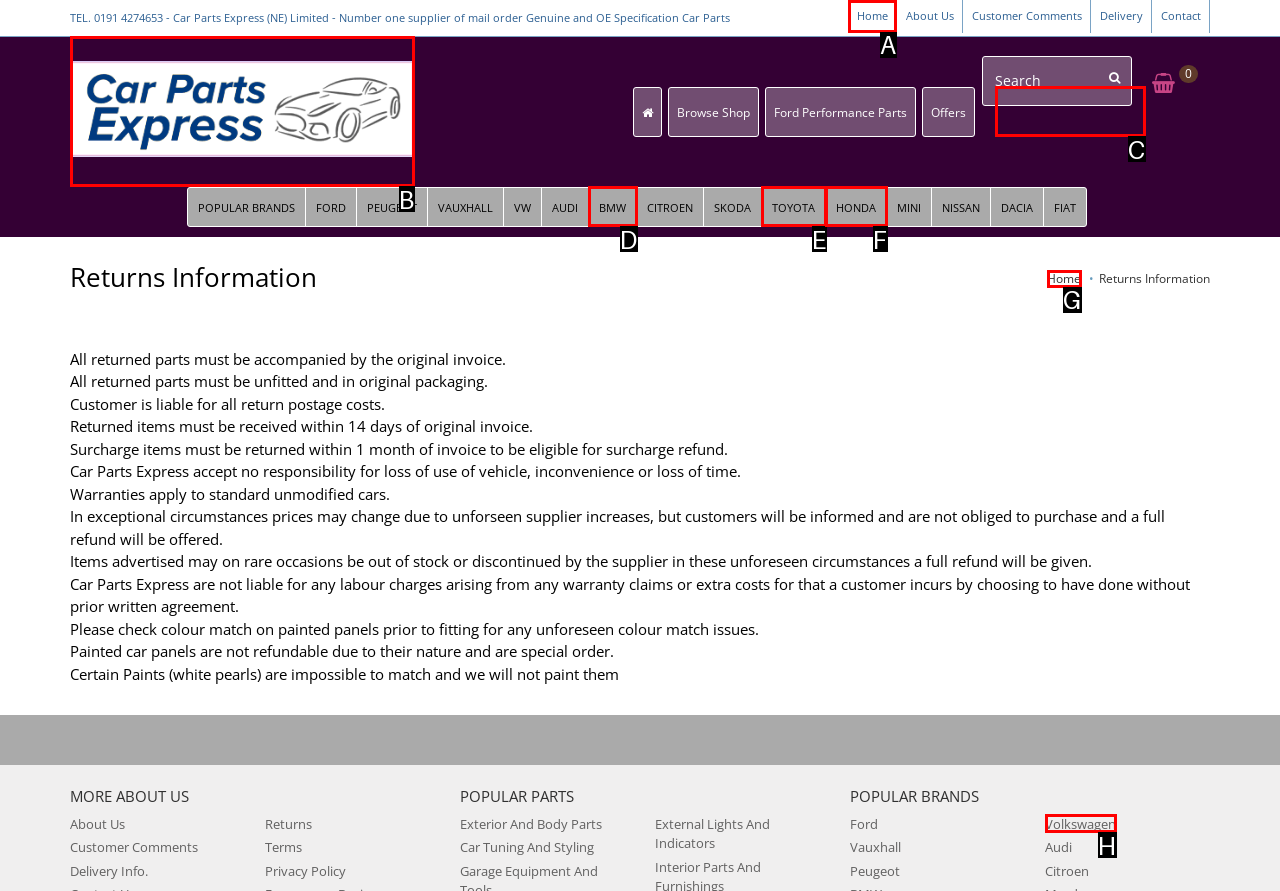Select the letter of the UI element you need to click to complete this task: Click the 'Home' link.

A